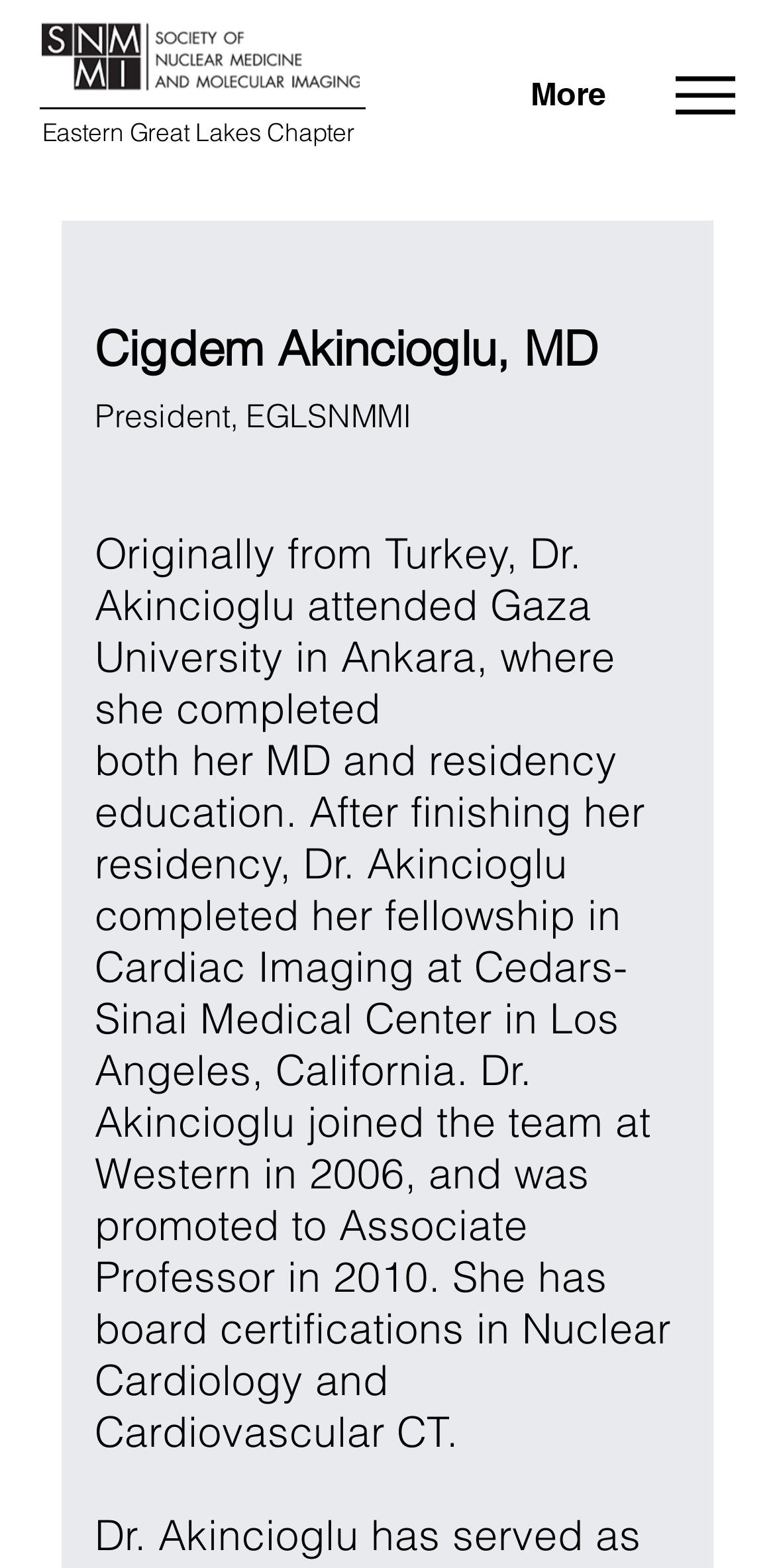What is the text on the button at the top right corner?
Using the visual information, respond with a single word or phrase.

Open site navigation